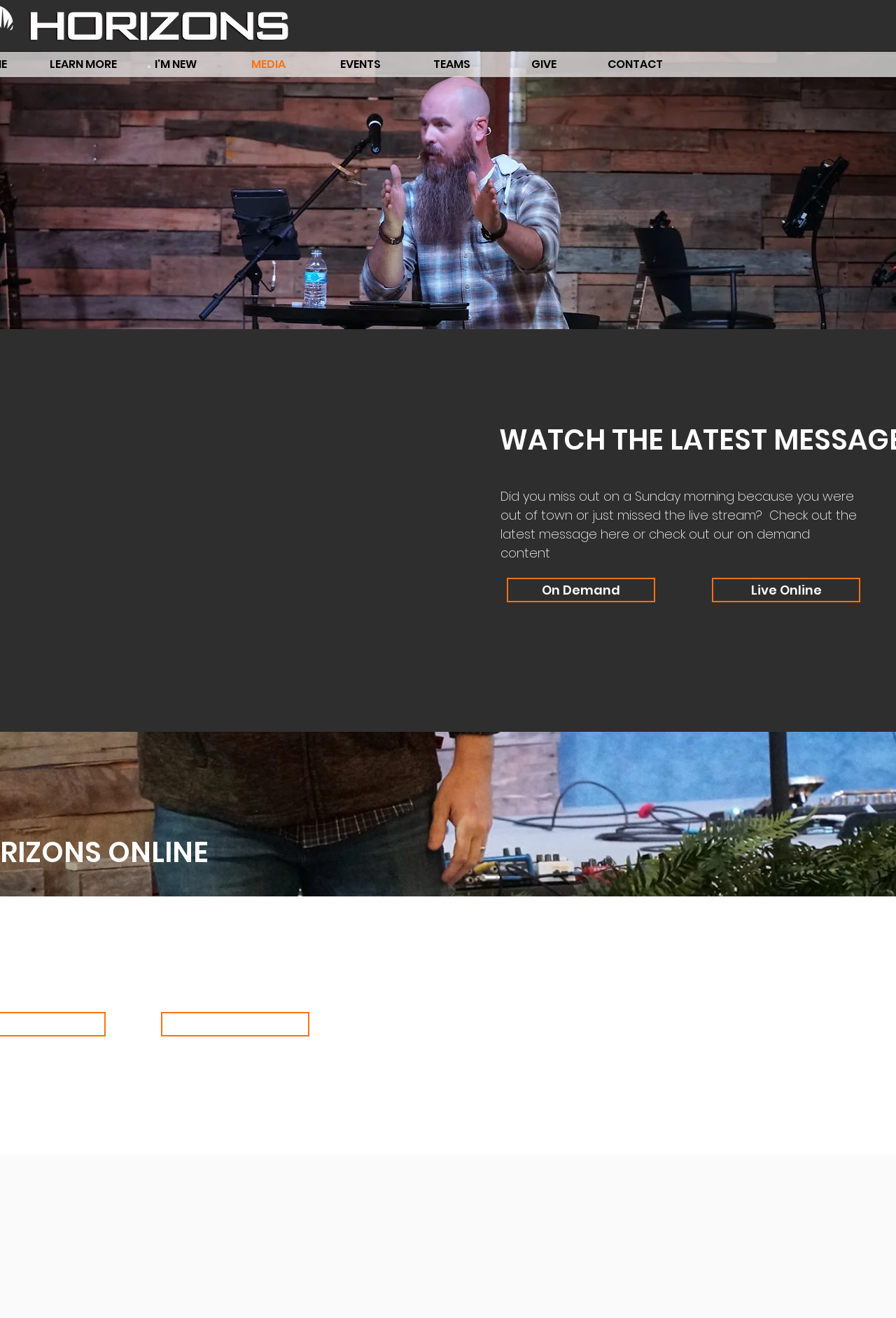What are the two options for accessing content?
Please provide a comprehensive answer based on the details in the screenshot.

The webpage provides two options for accessing content: 'On Demand' and 'Live Online'. These options are presented as links on the page, with 'On Demand' allowing users to access previously recorded content and 'Live Online' allowing users to access live streams.